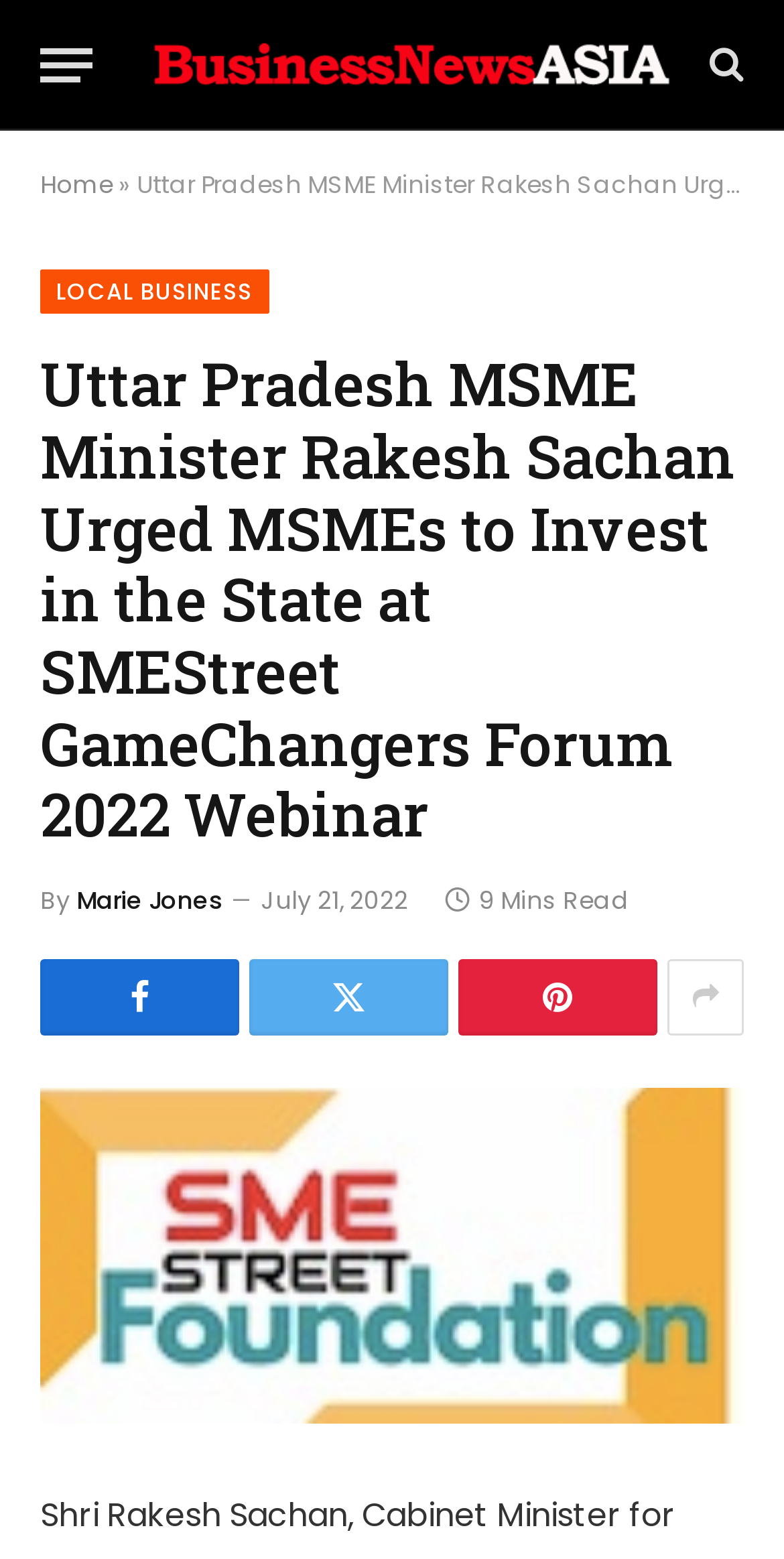Respond with a single word or phrase:
What is the name of the author of the article?

Marie Jones